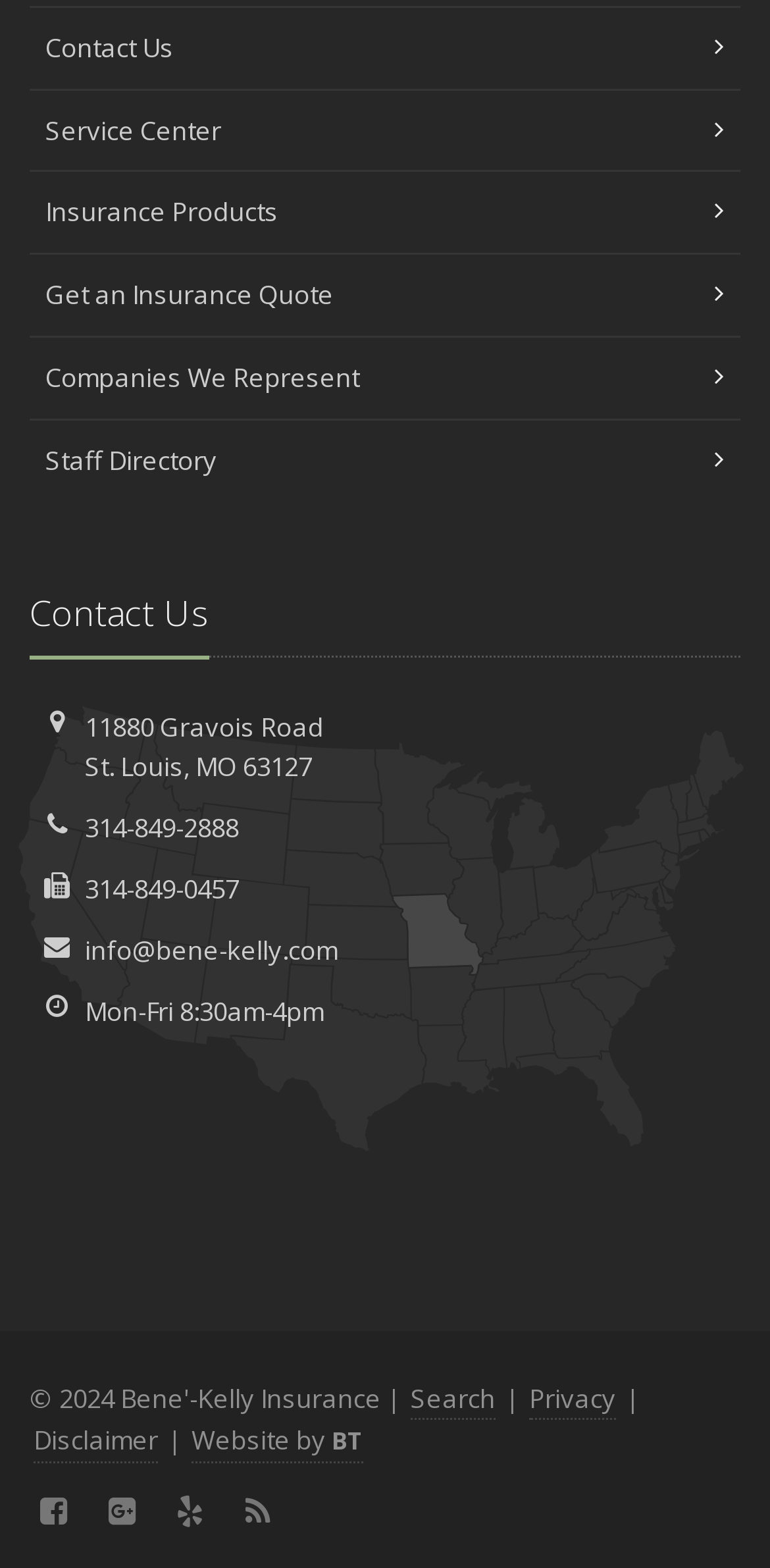Please specify the coordinates of the bounding box for the element that should be clicked to carry out this instruction: "Click on 'Tips for Saving Money on Heating and Cooling Your Home'". The coordinates must be four float numbers between 0 and 1, formatted as [left, top, right, bottom].

[0.082, 0.006, 0.877, 0.055]